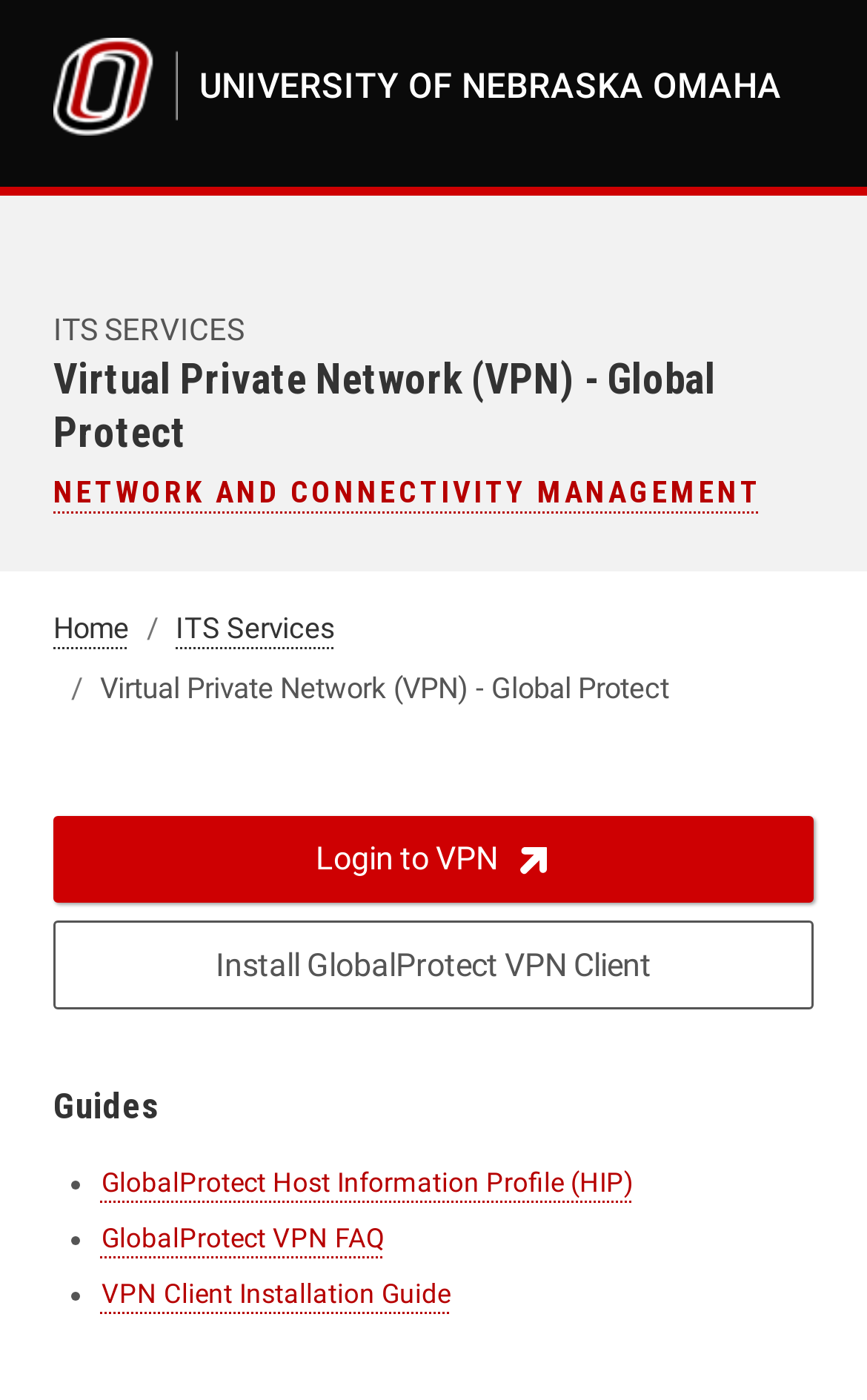Determine the bounding box of the UI element mentioned here: "Network and Connectivity Management". The coordinates must be in the format [left, top, right, bottom] with values ranging from 0 to 1.

[0.062, 0.338, 0.878, 0.364]